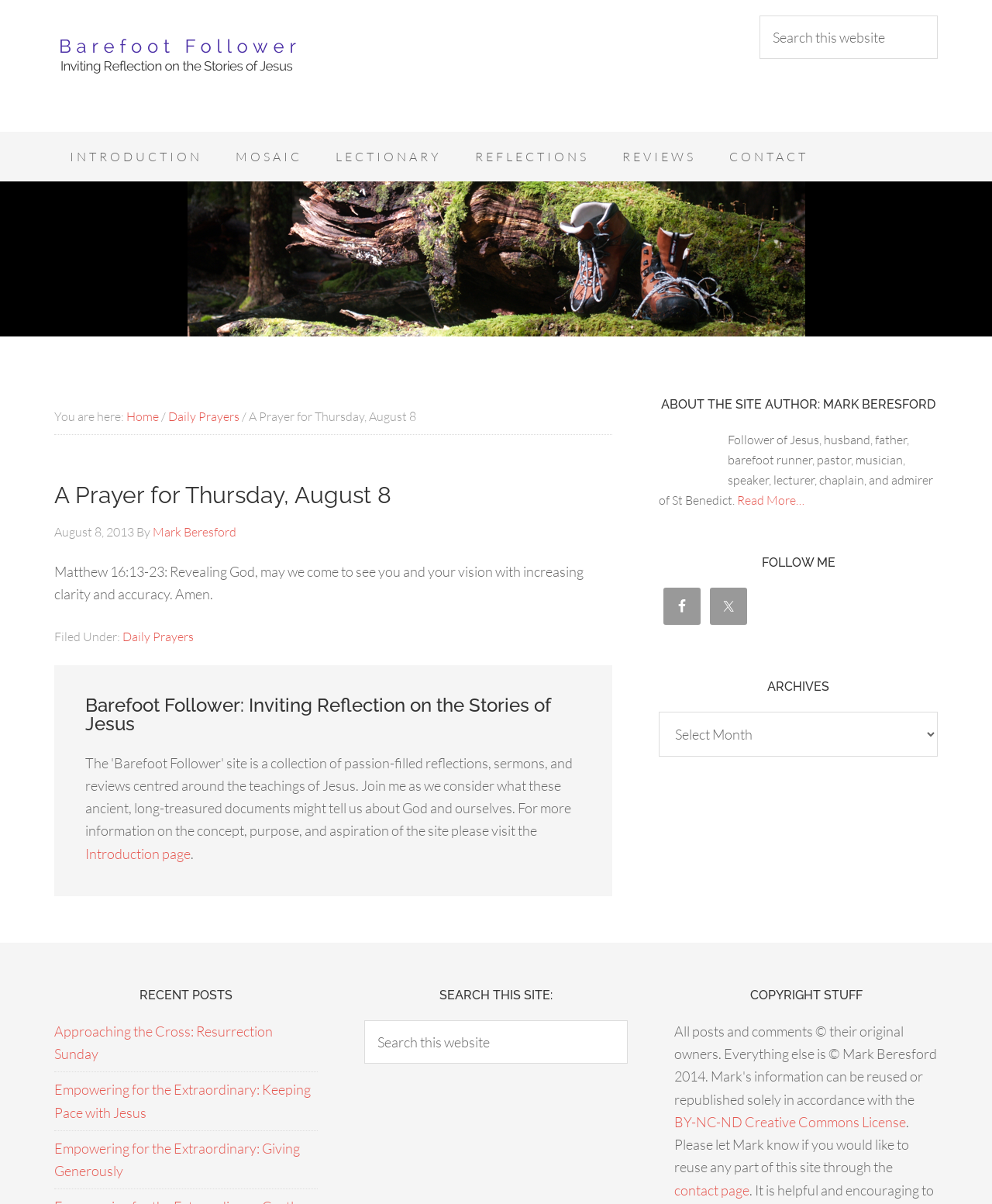Explain the webpage's design and content in an elaborate manner.

This webpage is a blog post titled "A Prayer for Thursday, August 8" by Mark Beresford. At the top, there is a navigation menu with links to "INTRODUCTION", "MOSAIC", "LECTIONARY", "REFLECTIONS", "REVIEWS", and "CONTACT". Below the navigation menu, there is a search bar with a search button. 

The main content of the webpage is divided into two sections. On the left, there is a breadcrumb trail showing the path "Home > Daily Prayers > A Prayer for Thursday, August 8". Below the breadcrumb trail, there is the blog post title "A Prayer for Thursday, August 8" followed by the prayer text "Matthew 16:13-23: Revealing God, may we come to see you and your vision with increasing clarity and accuracy. Amen." 

On the right side, there is a sidebar with several sections. The first section is about the site author, Mark Beresford, with a brief bio and a "Read More…" link. The next section is titled "FOLLOW ME" with links to the author's Facebook and Twitter profiles, each with an accompanying icon. Below that, there is an "ARCHIVES" section with a dropdown menu. 

Further down the sidebar, there are sections for "RECENT POSTS" with three links to other blog posts, "SEARCH THIS SITE" with a search bar, and "COPYRIGHT STUFF" with a link to the Creative Commons License and a note about reusing content.